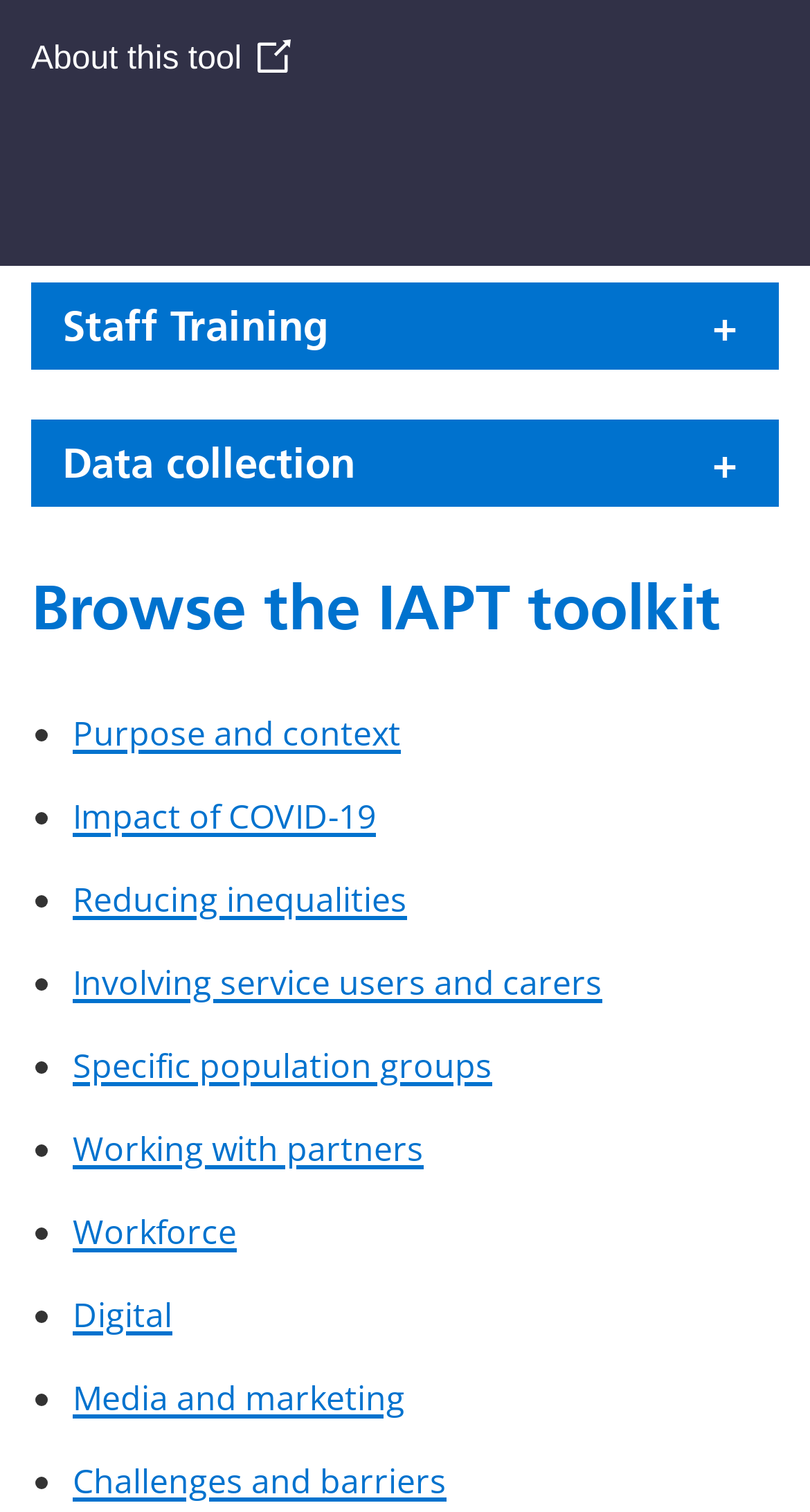What is the main topic of this webpage?
Utilize the image to construct a detailed and well-explained answer.

Based on the headings and links on the webpage, it appears that the main topic is related to workforce and training, specifically in the context of IAPT (Improving Access to Psychological Therapies) toolkit.